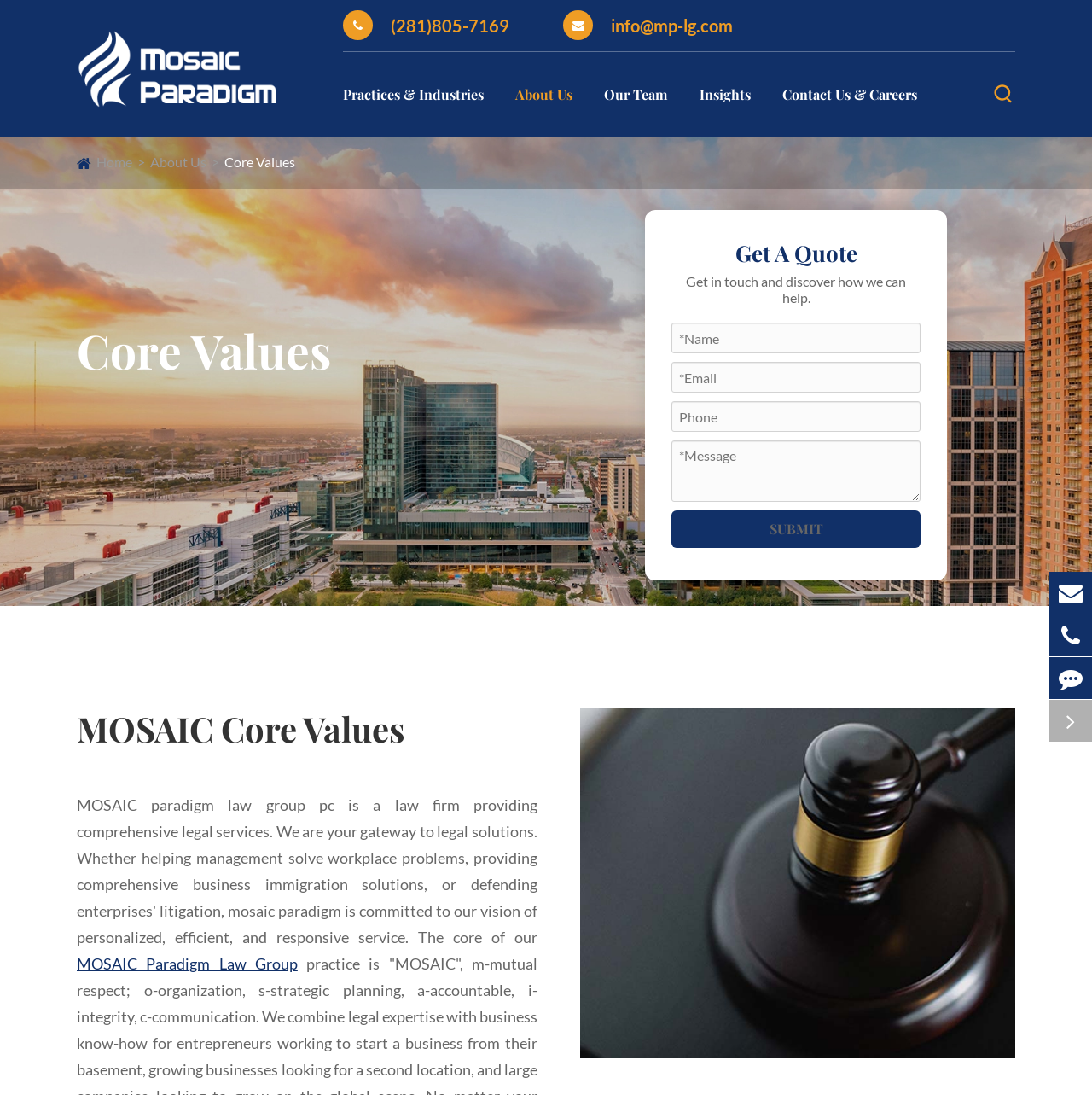What is the purpose of the 'Get A Quote' button?
Refer to the image and respond with a one-word or short-phrase answer.

To get in touch and discover how they can help